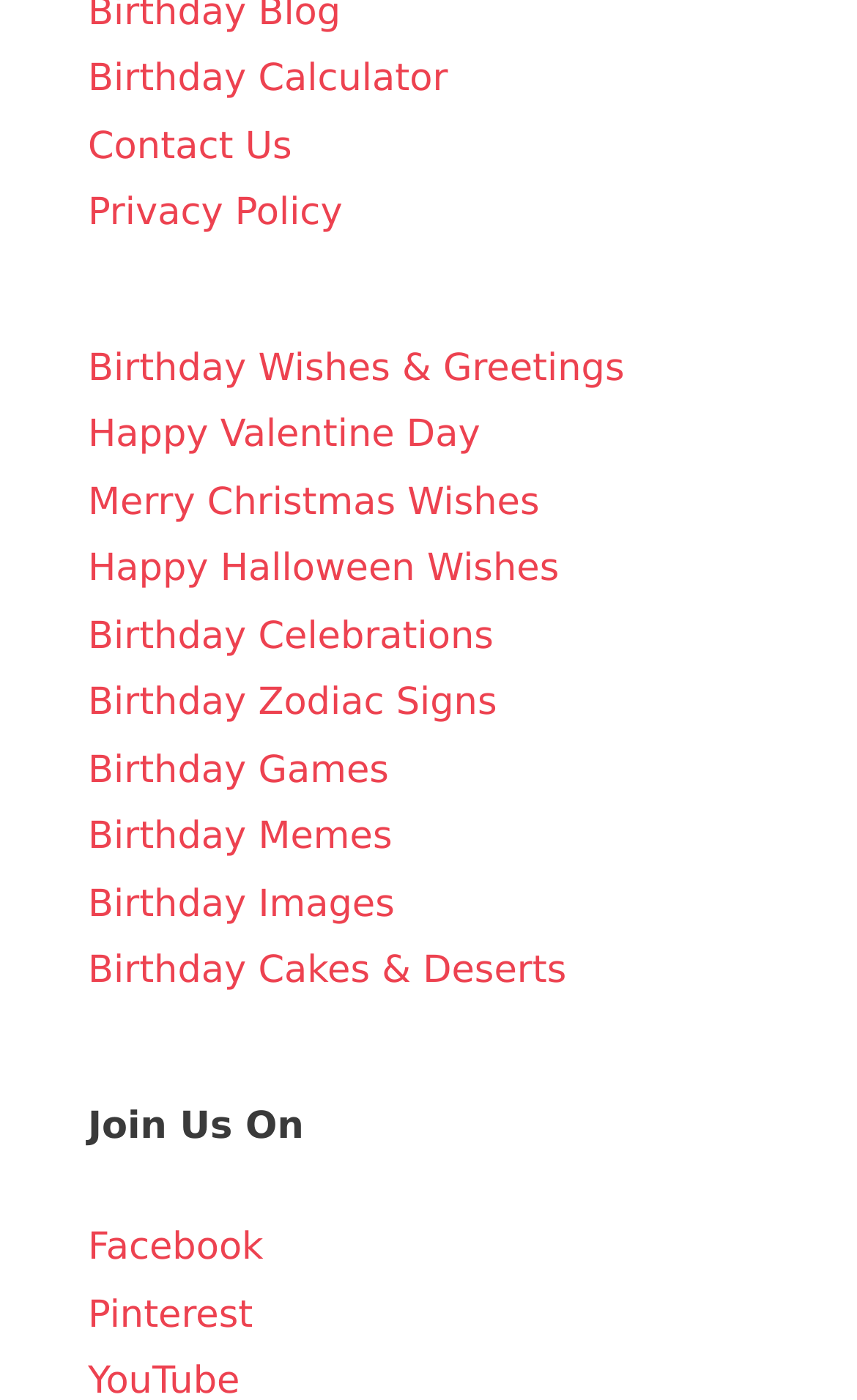Locate the bounding box coordinates of the clickable area to execute the instruction: "View Birthday Wishes & Greetings". Provide the coordinates as four float numbers between 0 and 1, represented as [left, top, right, bottom].

[0.103, 0.247, 0.729, 0.279]